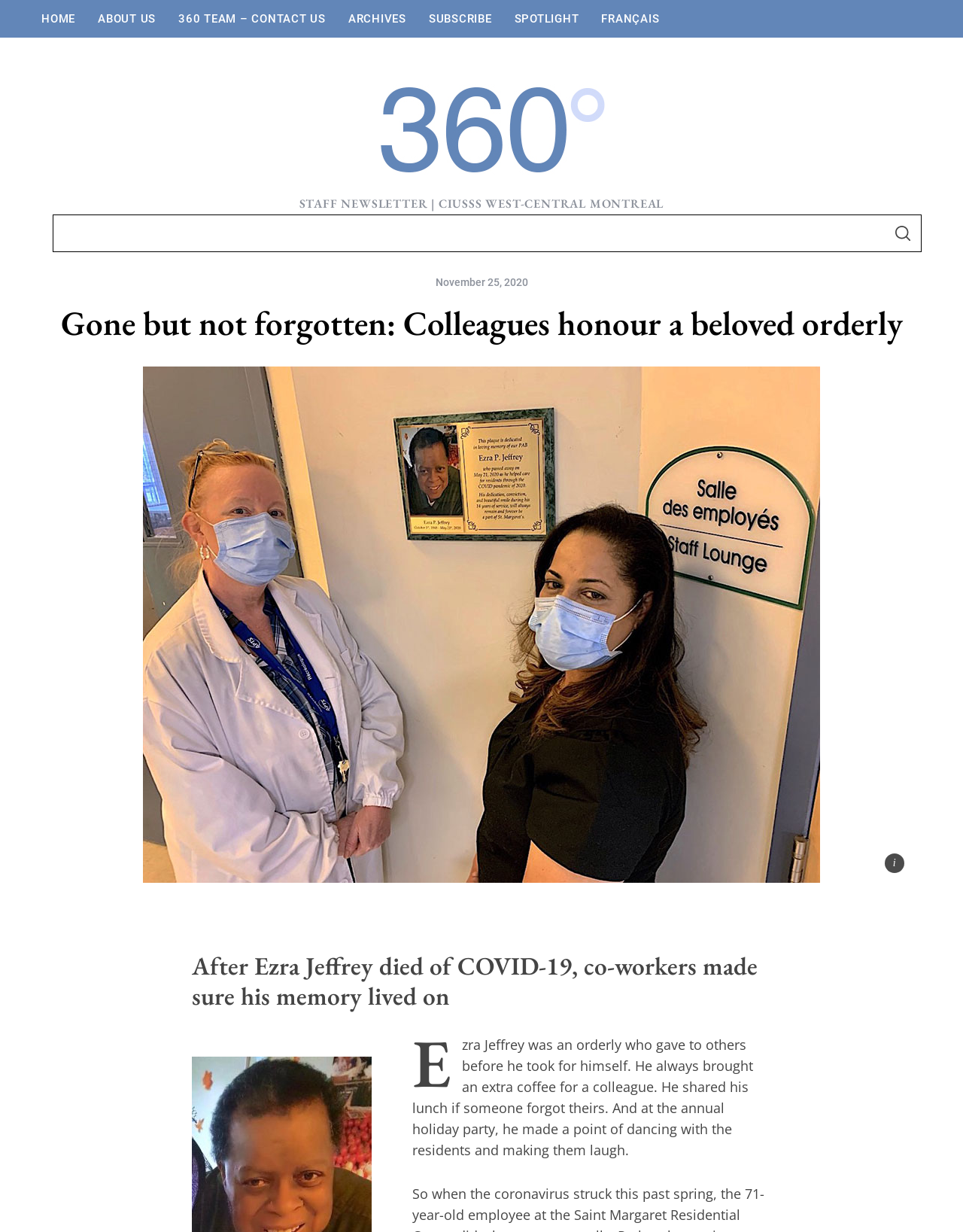Specify the bounding box coordinates of the element's region that should be clicked to achieve the following instruction: "Contact websupport@europa-uni.de". The bounding box coordinates consist of four float numbers between 0 and 1, in the format [left, top, right, bottom].

None